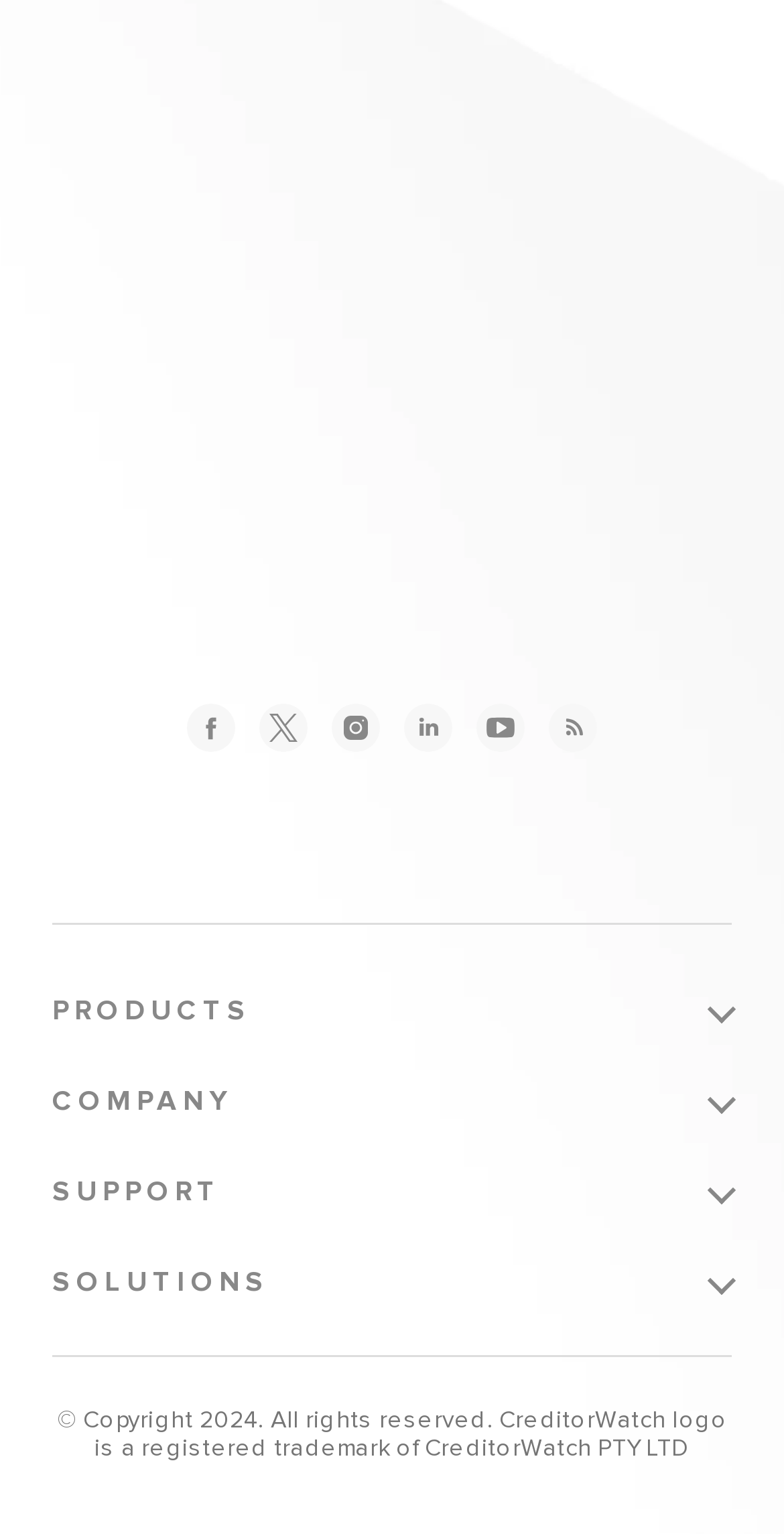Provide the bounding box coordinates of the area you need to click to execute the following instruction: "Click on Facebook link".

[0.238, 0.459, 0.3, 0.49]